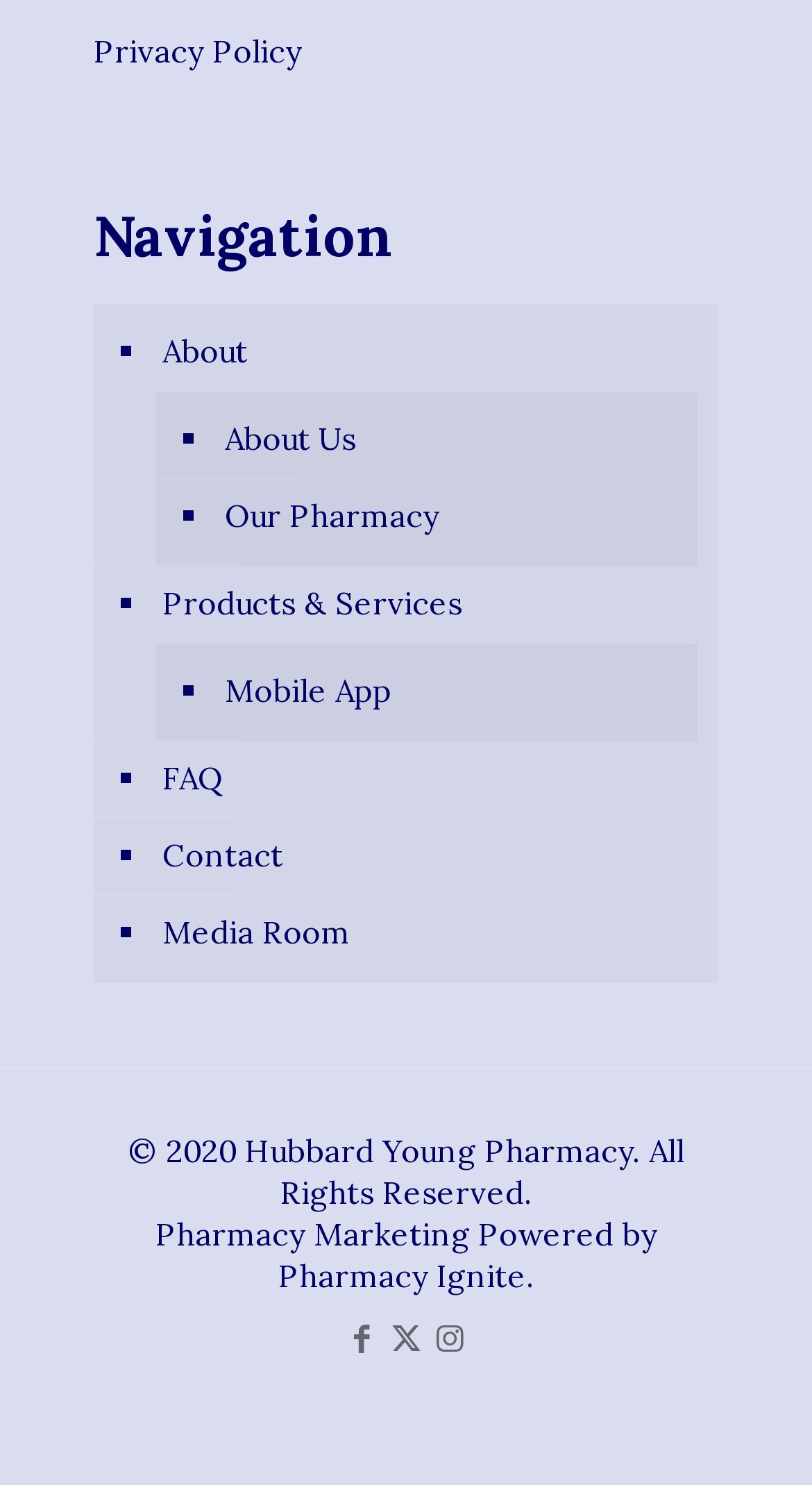What is the name of the pharmacy?
Based on the image, answer the question with a single word or brief phrase.

Hubbard Young Pharmacy